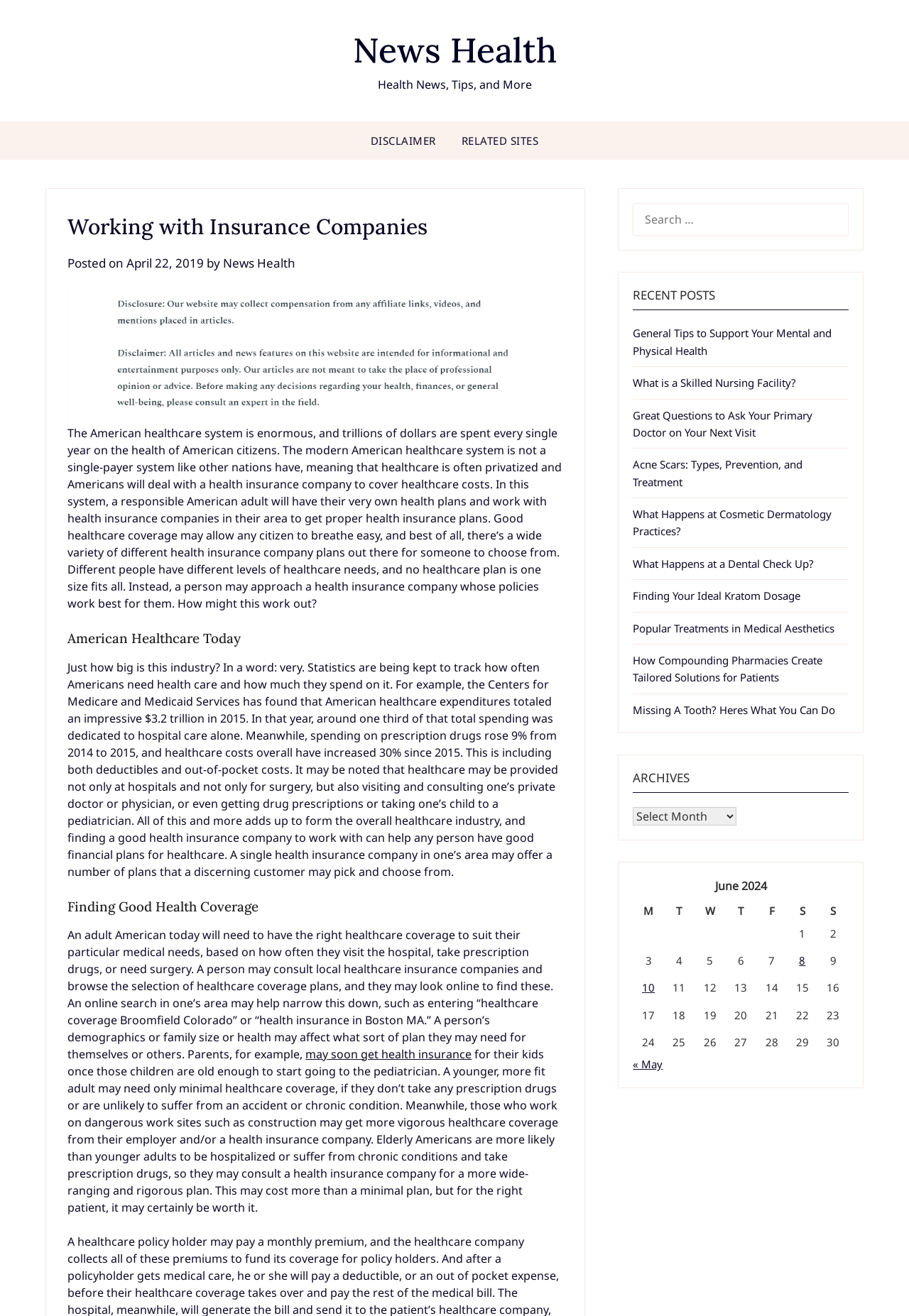What is the main topic of this webpage?
Using the visual information, reply with a single word or short phrase.

American healthcare system